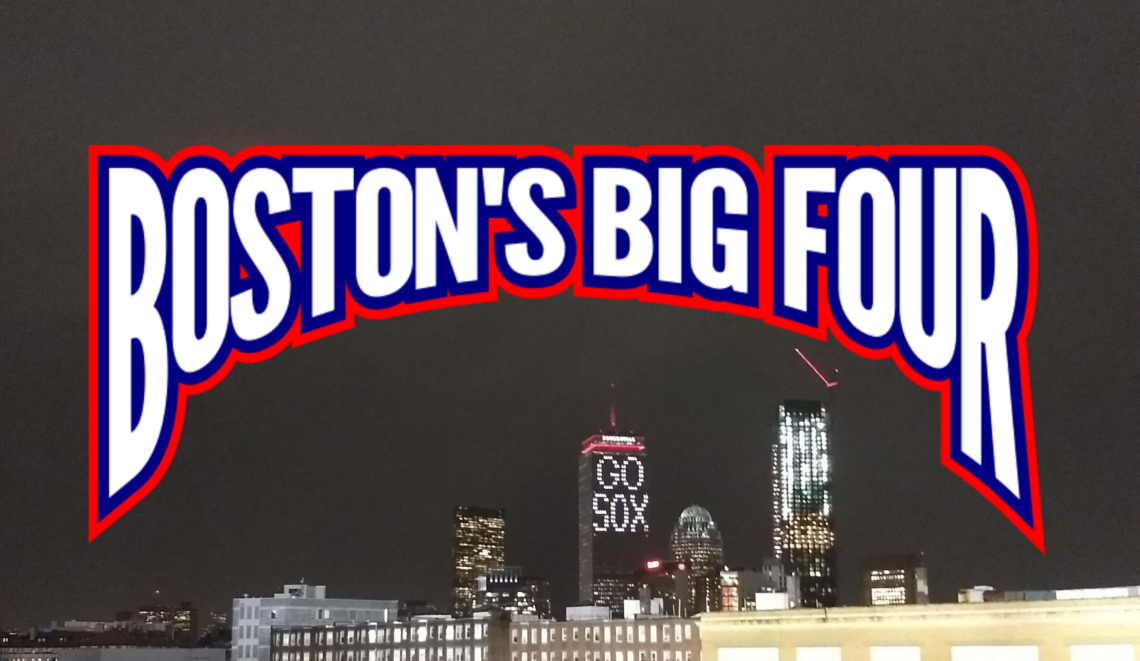What is the time of day depicted in the image?
Please provide a comprehensive answer based on the contents of the image.

The answer can be obtained by looking at the nighttime skyline where the iconic buildings of Boston are visible, which suggests that the image is depicting a nighttime scene.